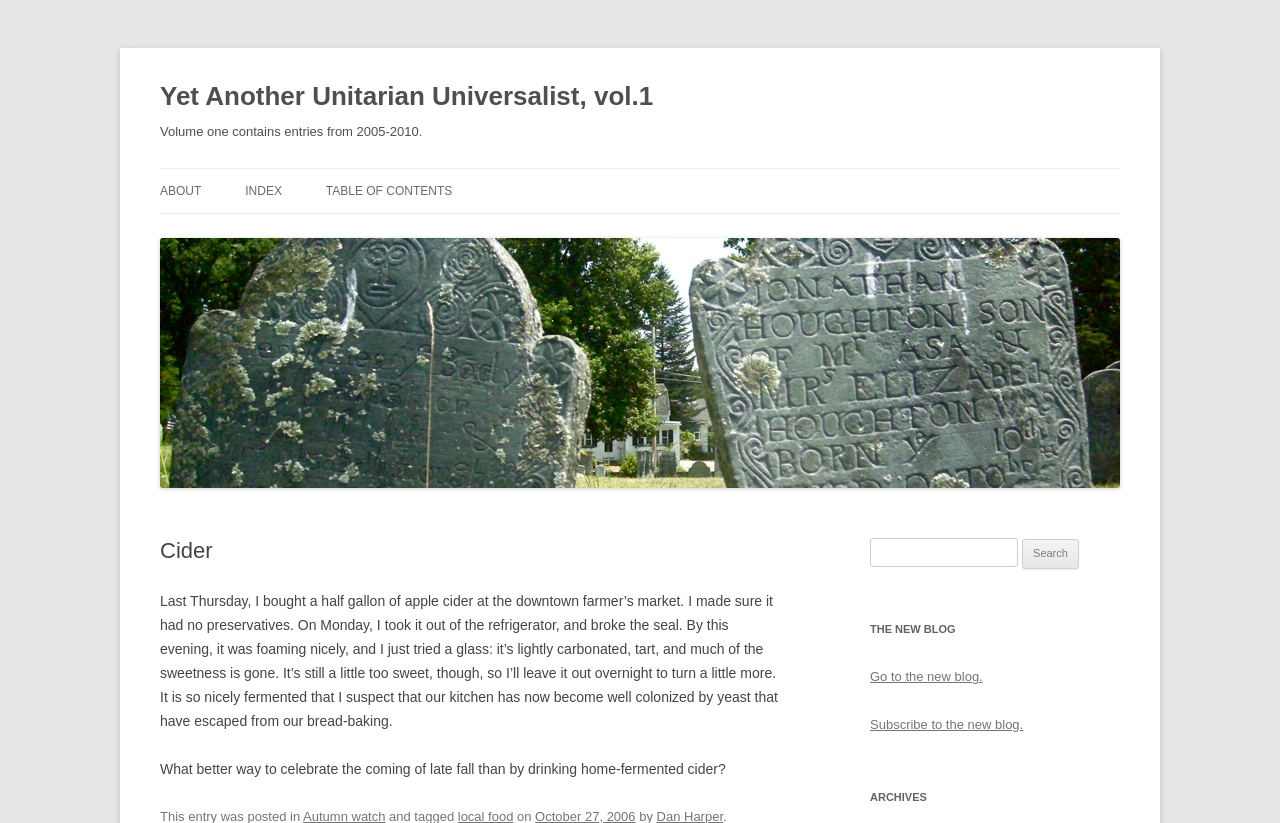Locate the bounding box coordinates of the segment that needs to be clicked to meet this instruction: "Read the post about home-fermented cider".

[0.125, 0.72, 0.608, 0.885]